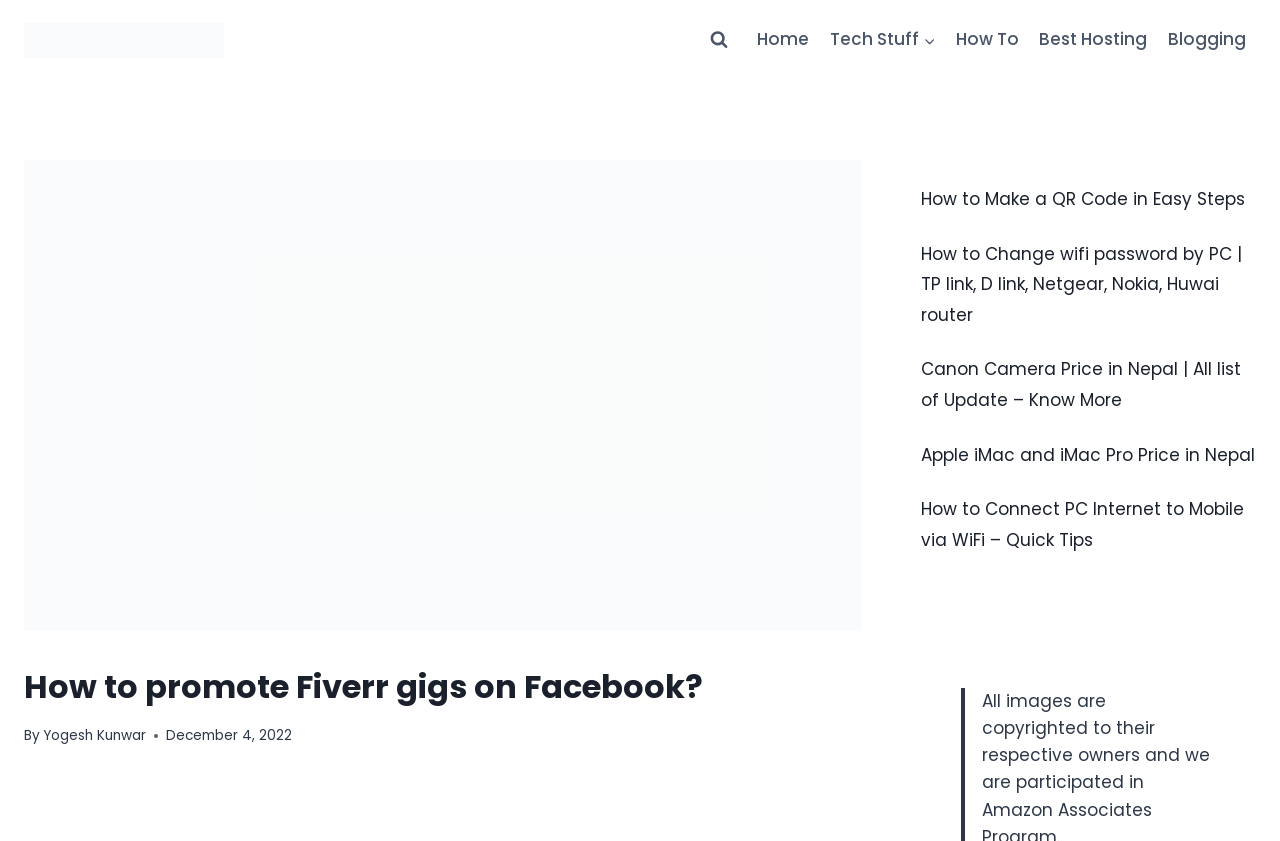What is the author of the article?
We need a detailed and meticulous answer to the question.

The author of the article can be found by looking at the section below the main heading, where it says 'By' followed by the author's name, which is 'Yogesh Kunwar'.